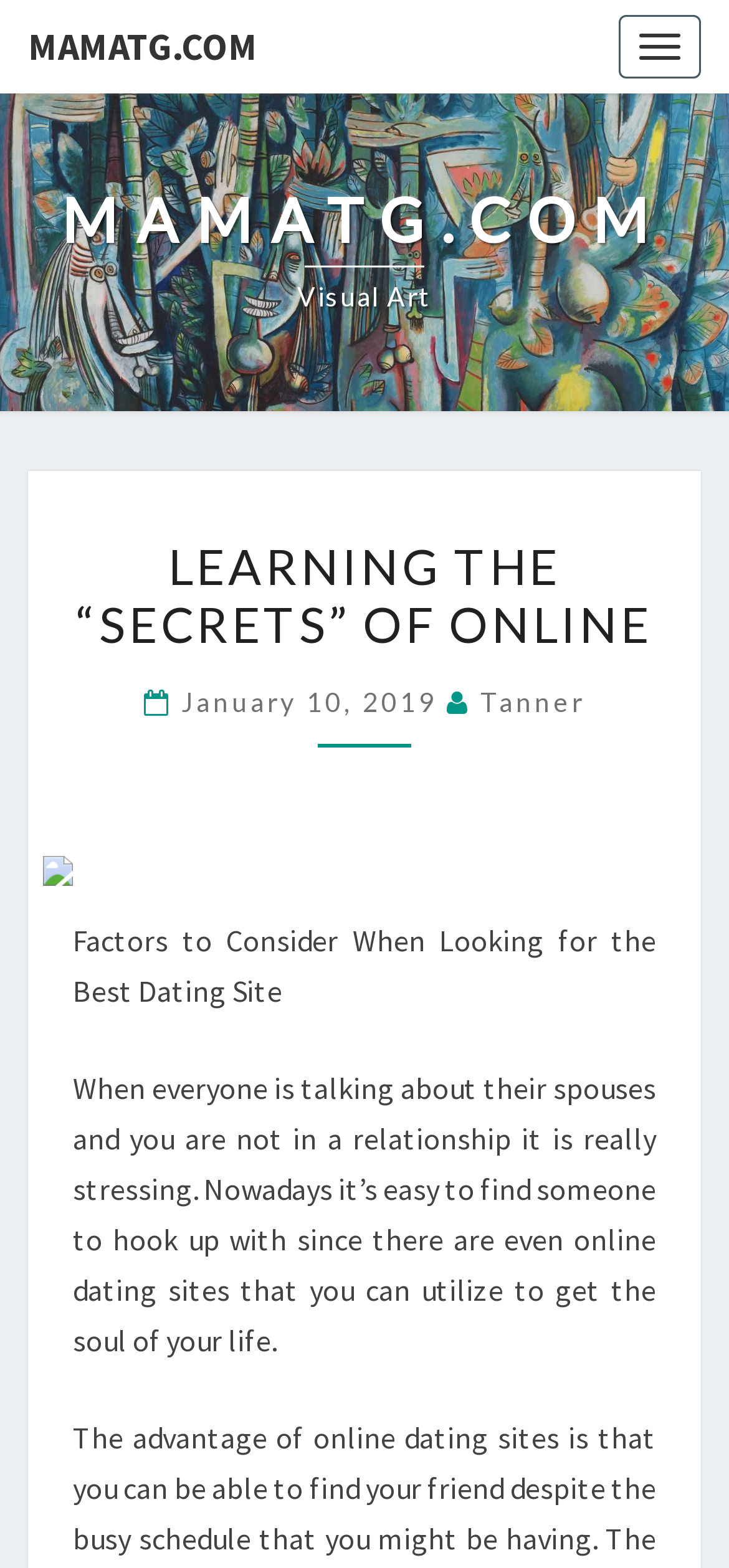Using the format (top-left x, top-left y, bottom-right x, bottom-right y), and given the element description, identify the bounding box coordinates within the screenshot: January 10, 2019

[0.249, 0.438, 0.613, 0.458]